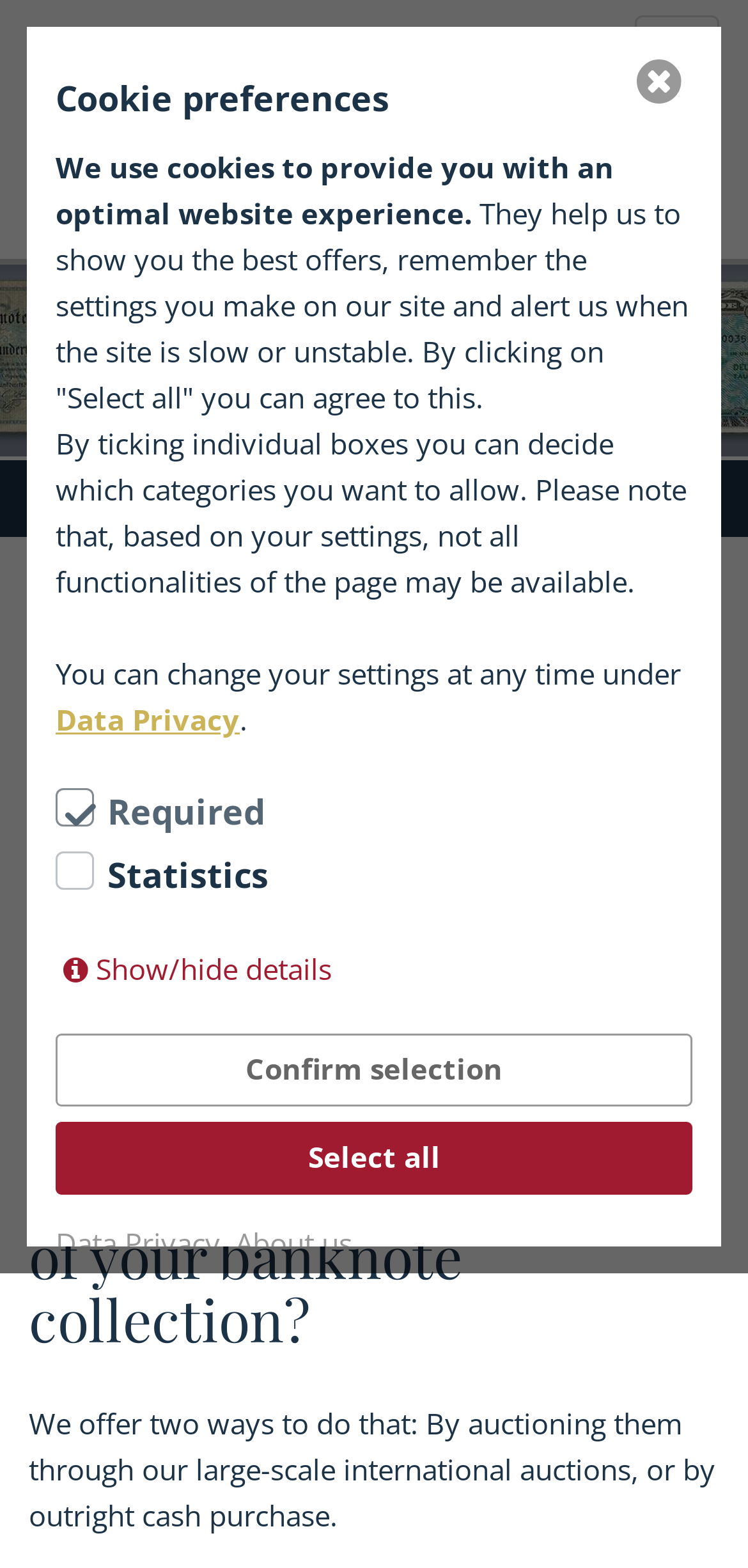Determine the bounding box coordinates for the clickable element required to fulfill the instruction: "Click the toggle navigation button". Provide the coordinates as four float numbers between 0 and 1, i.e., [left, top, right, bottom].

[0.849, 0.01, 0.962, 0.051]